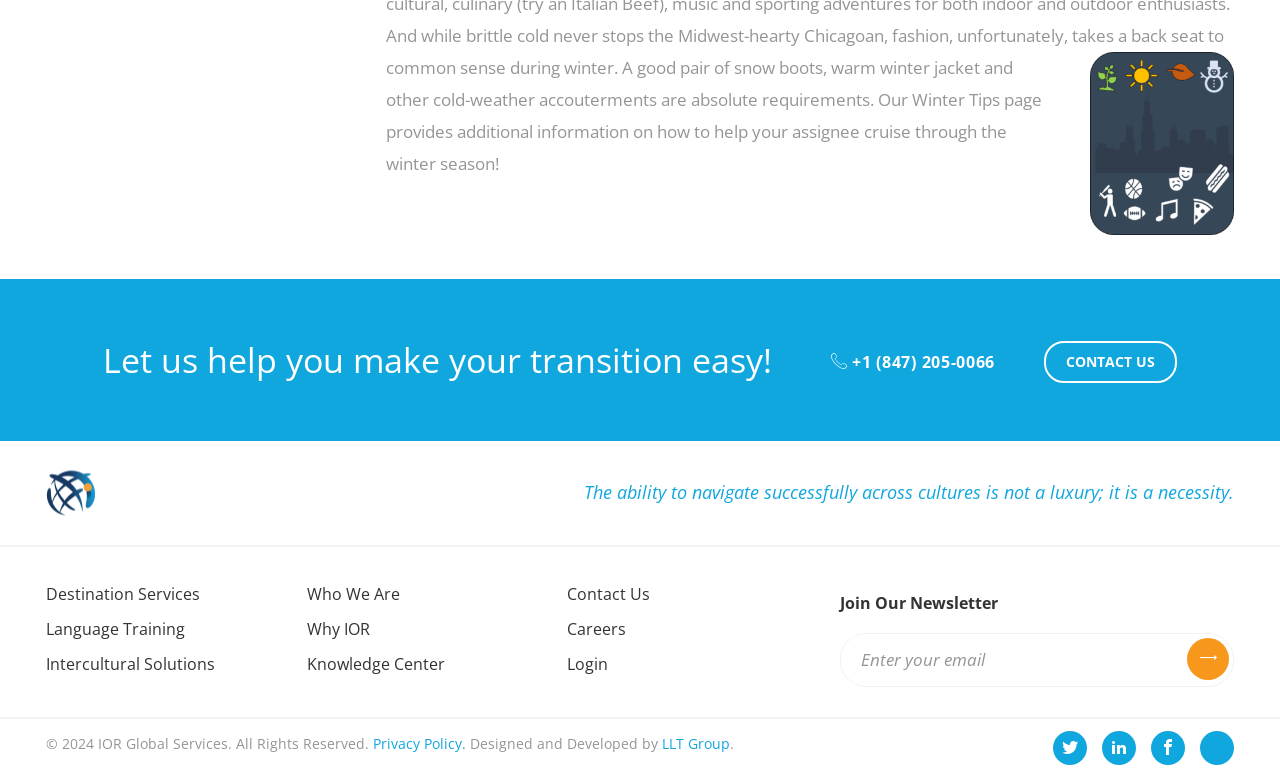Use a single word or phrase to answer the following:
What is the link to the 'Destination Services' page?

Destination Services